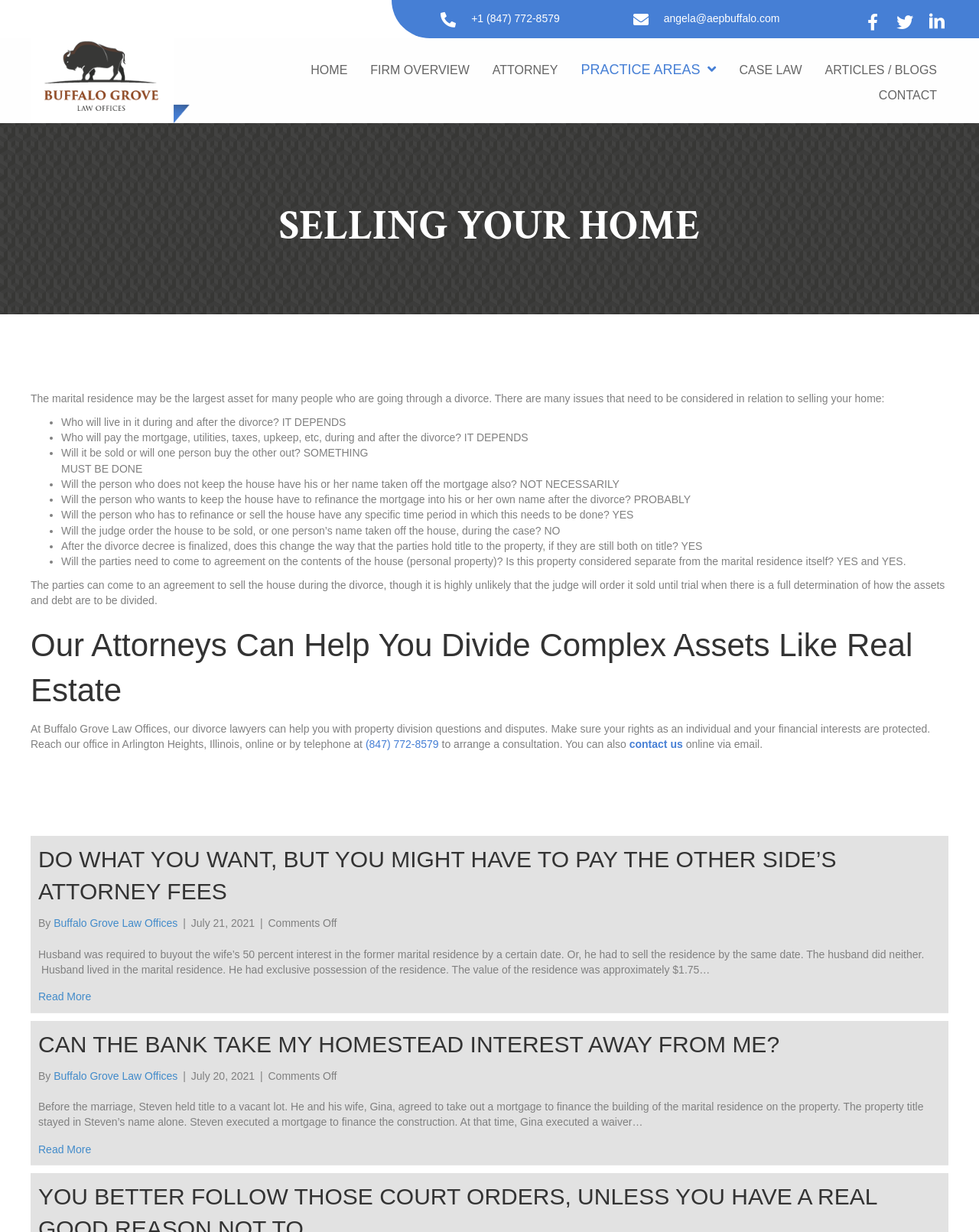Please extract and provide the main headline of the webpage.

Our Attorneys Can Help You Divide Complex Assets Like Real Estate